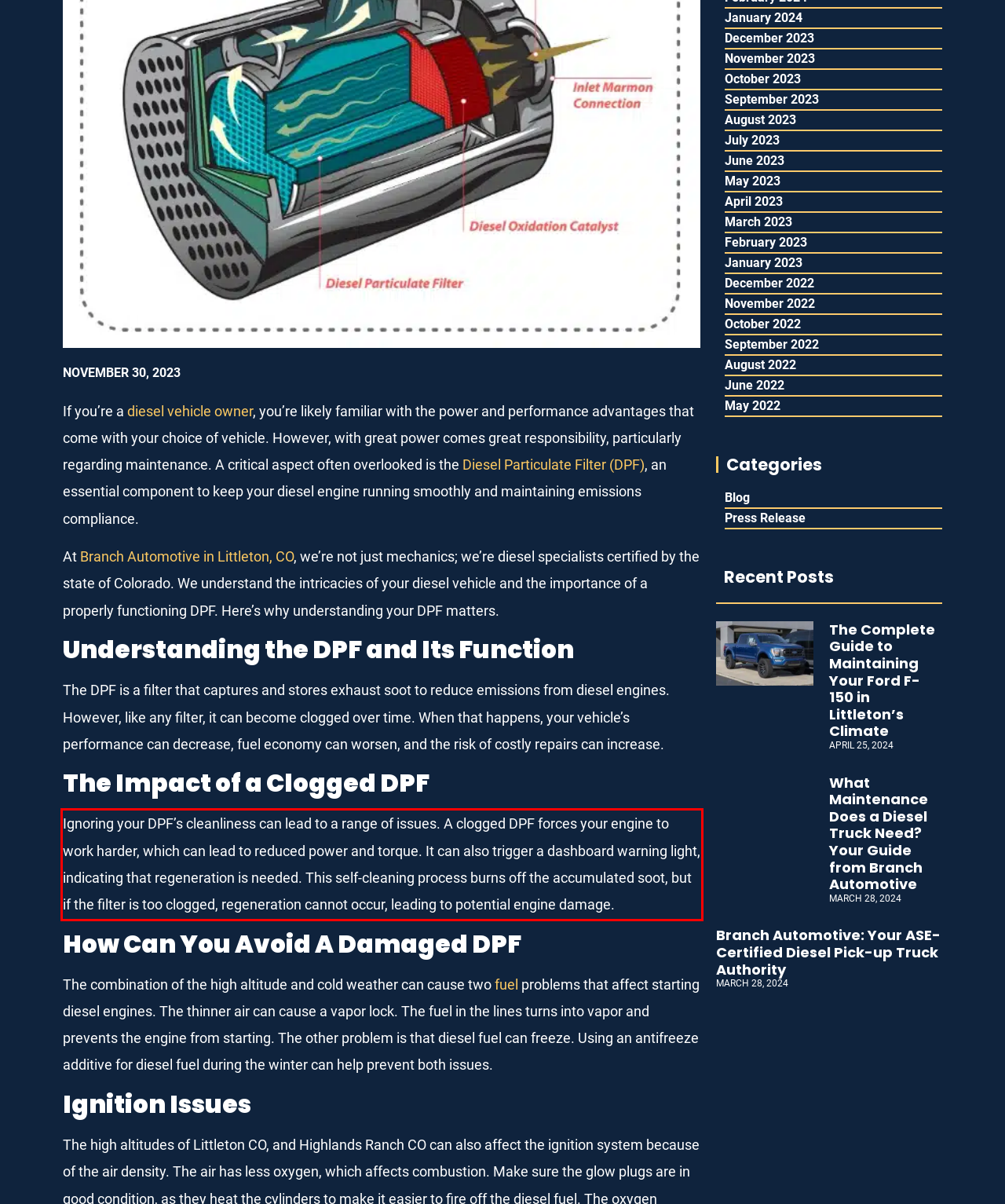Given a screenshot of a webpage containing a red bounding box, perform OCR on the text within this red bounding box and provide the text content.

Ignoring your DPF’s cleanliness can lead to a range of issues. A clogged DPF forces your engine to work harder, which can lead to reduced power and torque. It can also trigger a dashboard warning light, indicating that regeneration is needed. This self-cleaning process burns off the accumulated soot, but if the filter is too clogged, regeneration cannot occur, leading to potential engine damage.